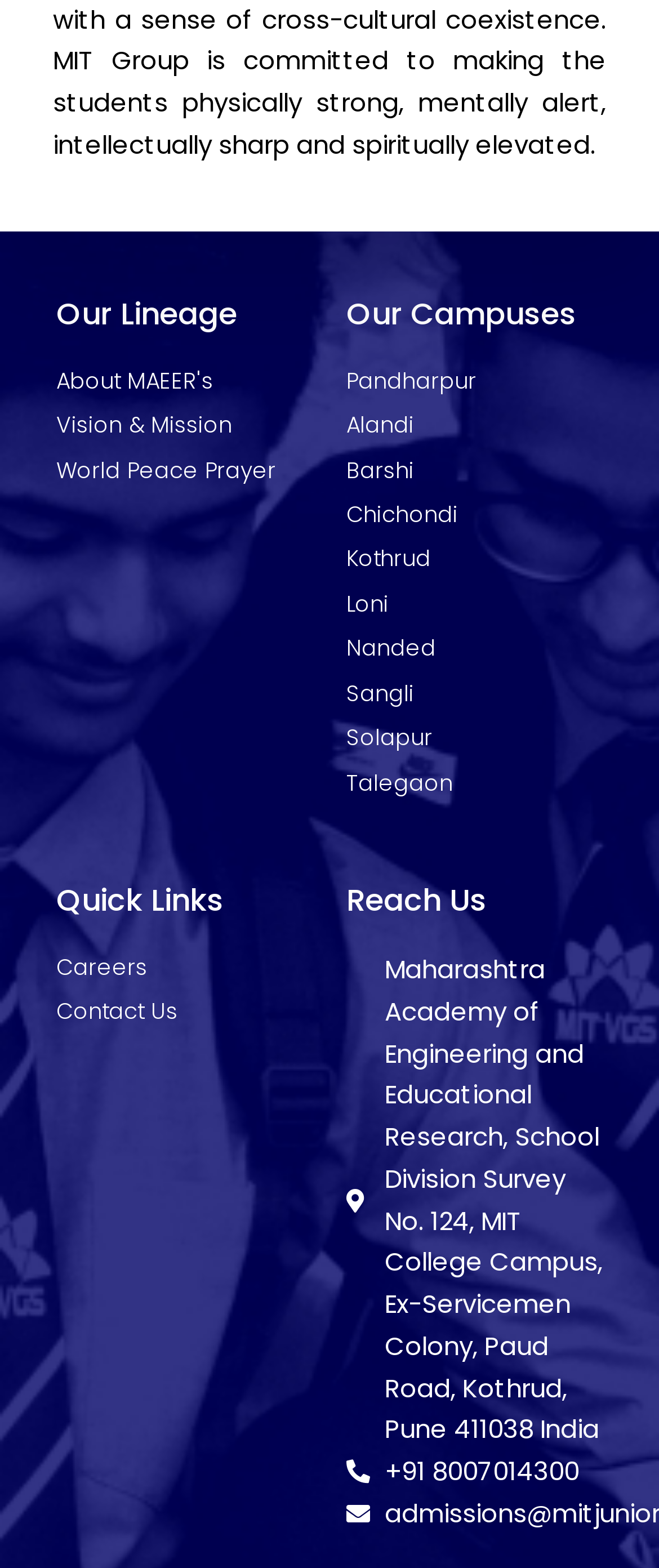What is the name of the academy?
Answer the question with detailed information derived from the image.

The name of the academy can be found in the 'Reach Us' section, where the full address of the academy is provided, which includes the name 'Maharashtra Academy of Engineering and Educational Research'.